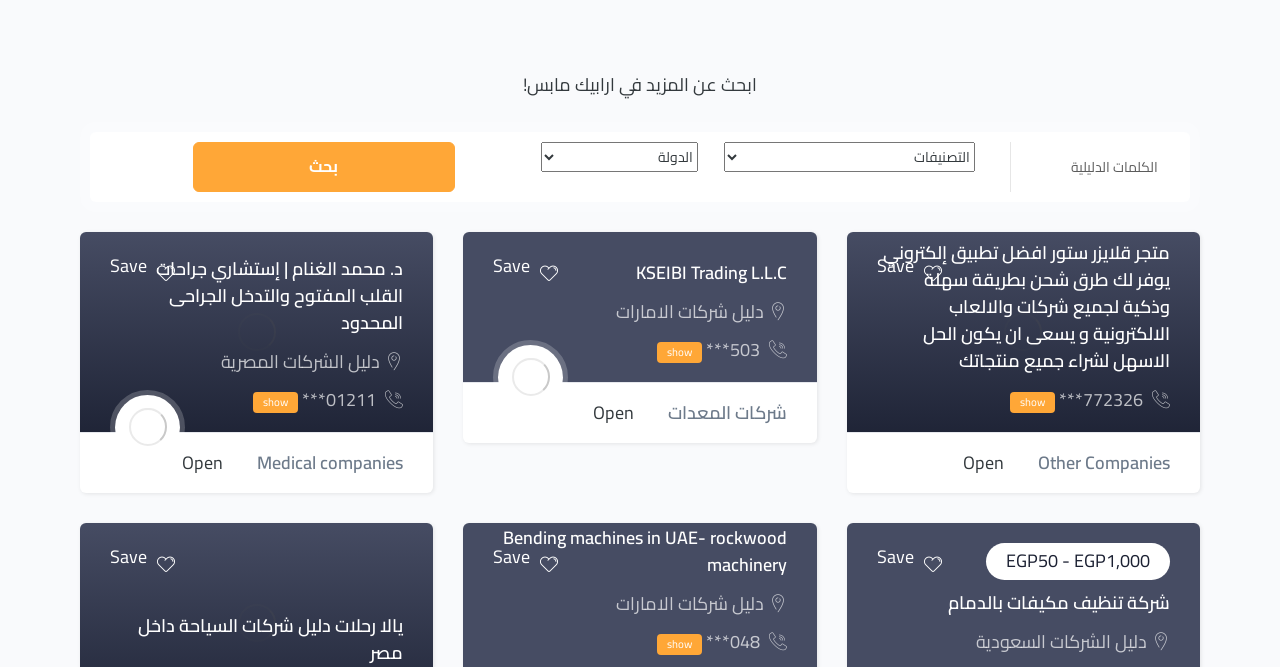Answer the question below with a single word or a brief phrase: 
What is the purpose of the textbox?

To enter keywords